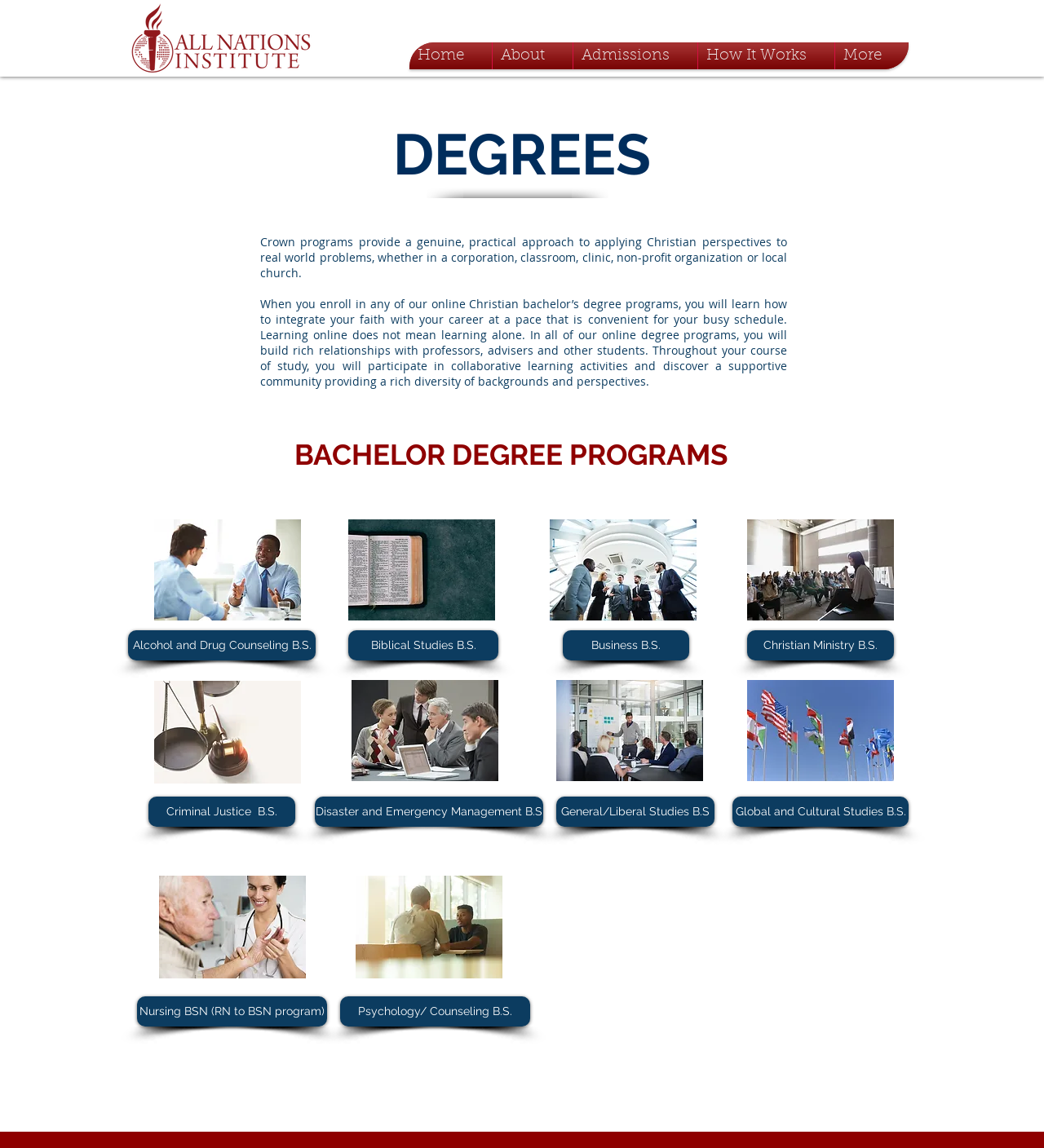Identify the bounding box coordinates for the region of the element that should be clicked to carry out the instruction: "Go to what we do page". The bounding box coordinates should be four float numbers between 0 and 1, i.e., [left, top, right, bottom].

None